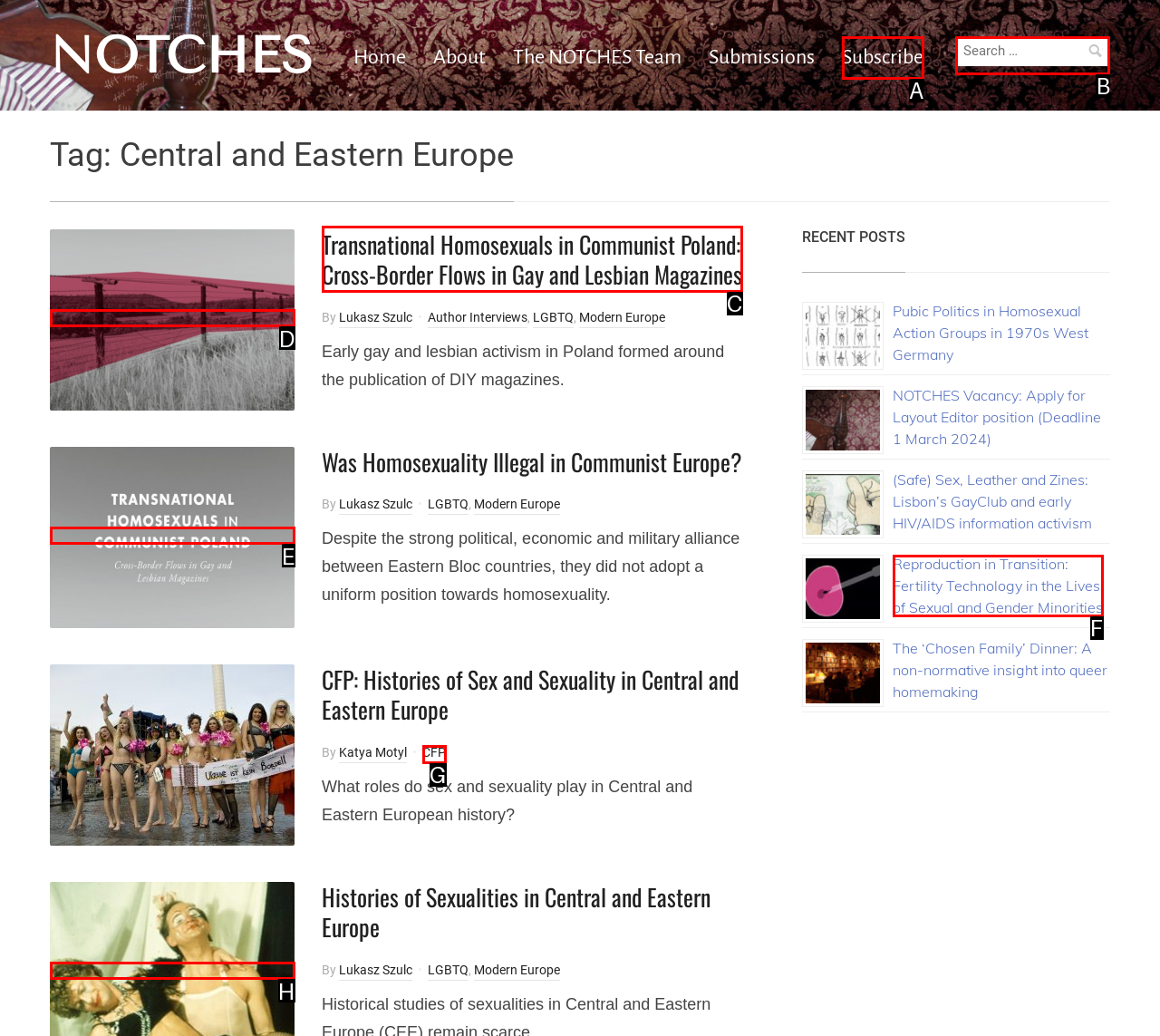Identify the HTML element that should be clicked to accomplish the task: Search for something
Provide the option's letter from the given choices.

B